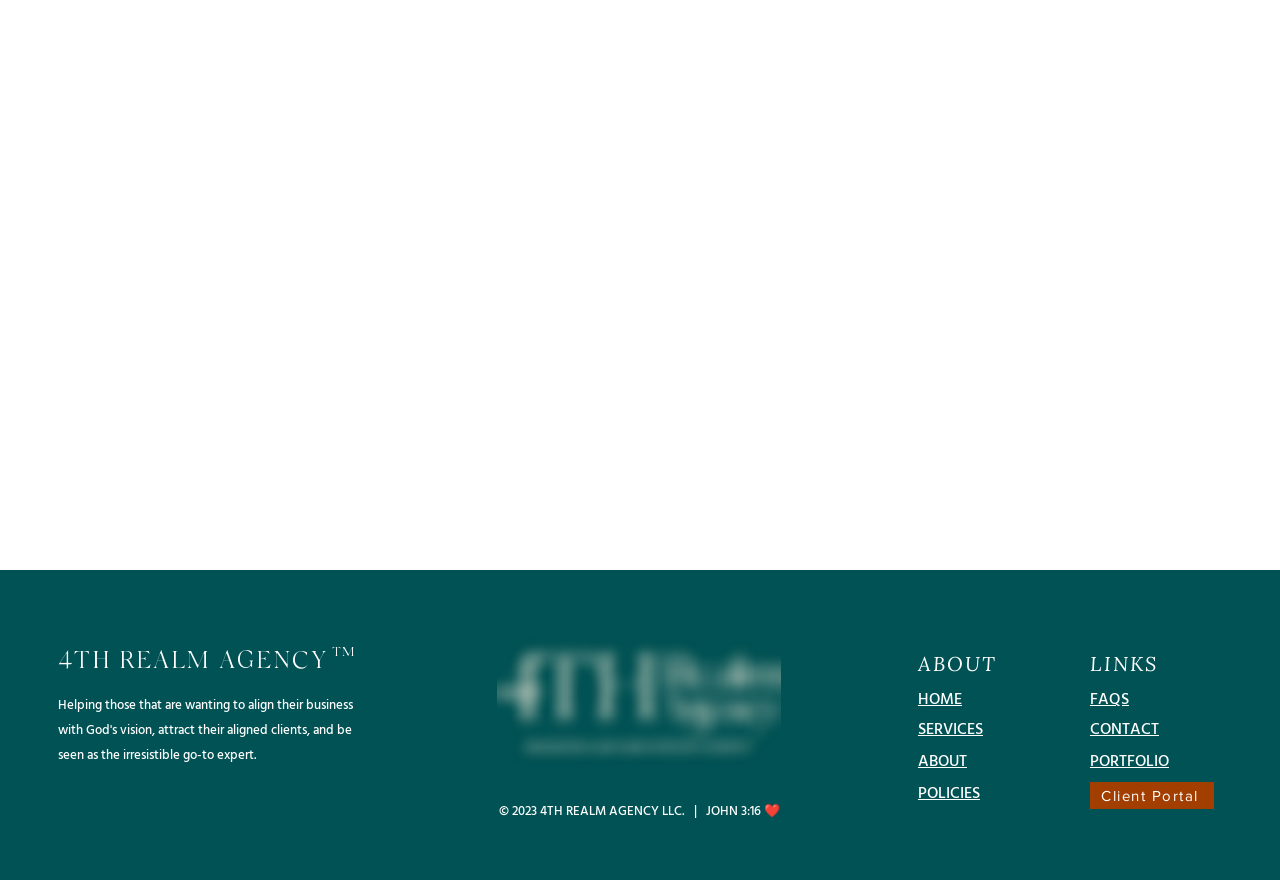Utilize the information from the image to answer the question in detail:
How many social media links are there?

The social media links are located in the 'Social Bar' list element, and there are four link elements within it, indicating four social media links.